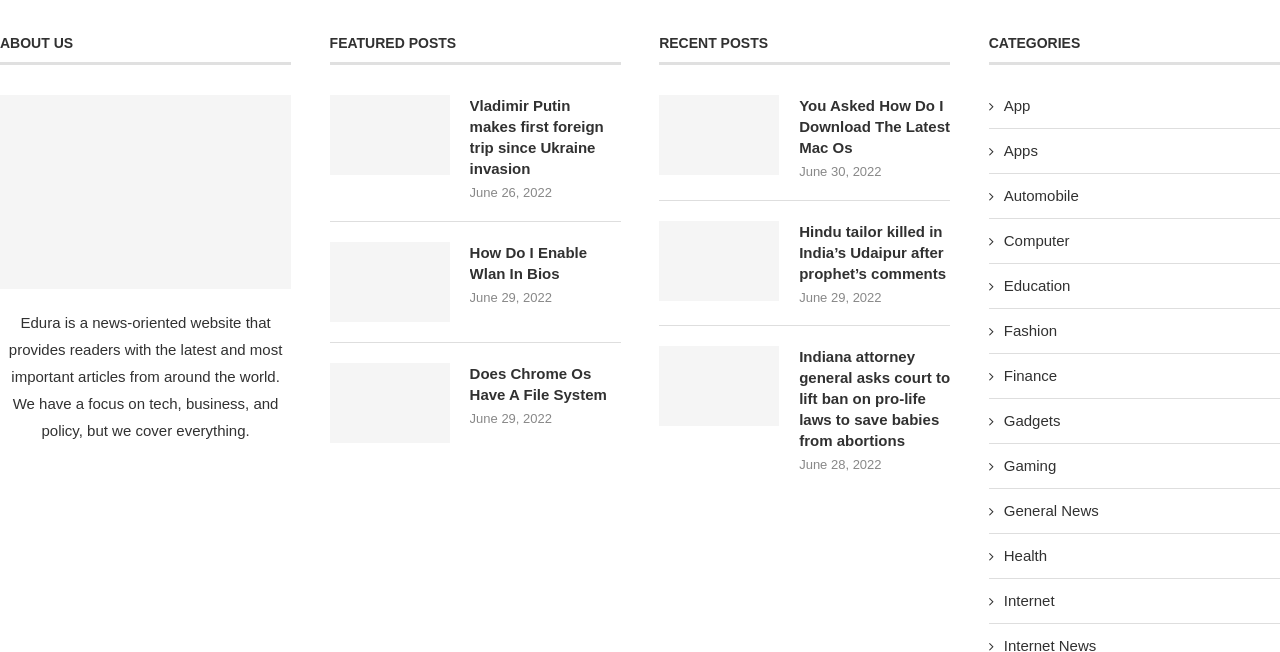Identify the bounding box for the given UI element using the description provided. Coordinates should be in the format (top-left x, top-left y, bottom-right x, bottom-right y) and must be between 0 and 1. Here is the description: Skip to content

None